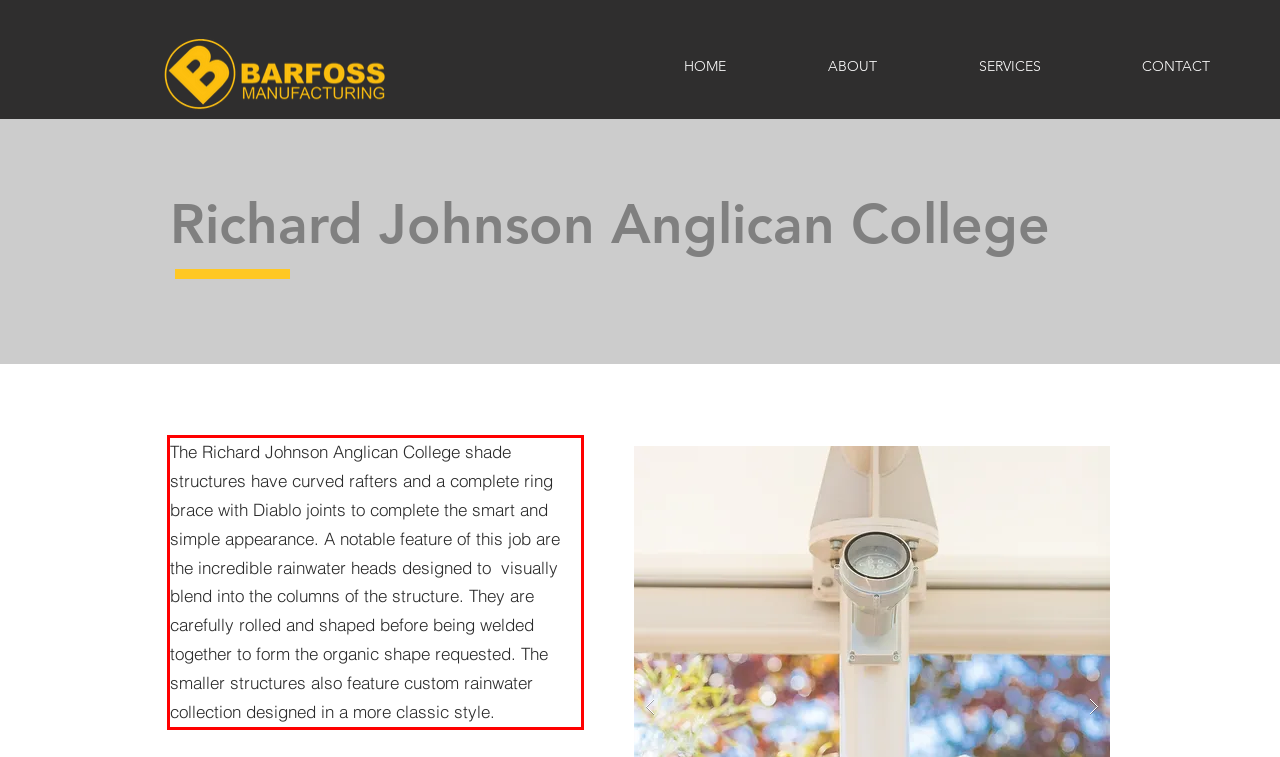Given a screenshot of a webpage with a red bounding box, please identify and retrieve the text inside the red rectangle.

The Richard Johnson Anglican College shade structures have curved rafters and a complete ring brace with Diablo joints to complete the smart and simple appearance. A notable feature of this job are the incredible rainwater heads designed to visually blend into the columns of the structure. They are carefully rolled and shaped before being welded together to form the organic shape requested. The smaller structures also feature custom rainwater collection designed in a more classic style.